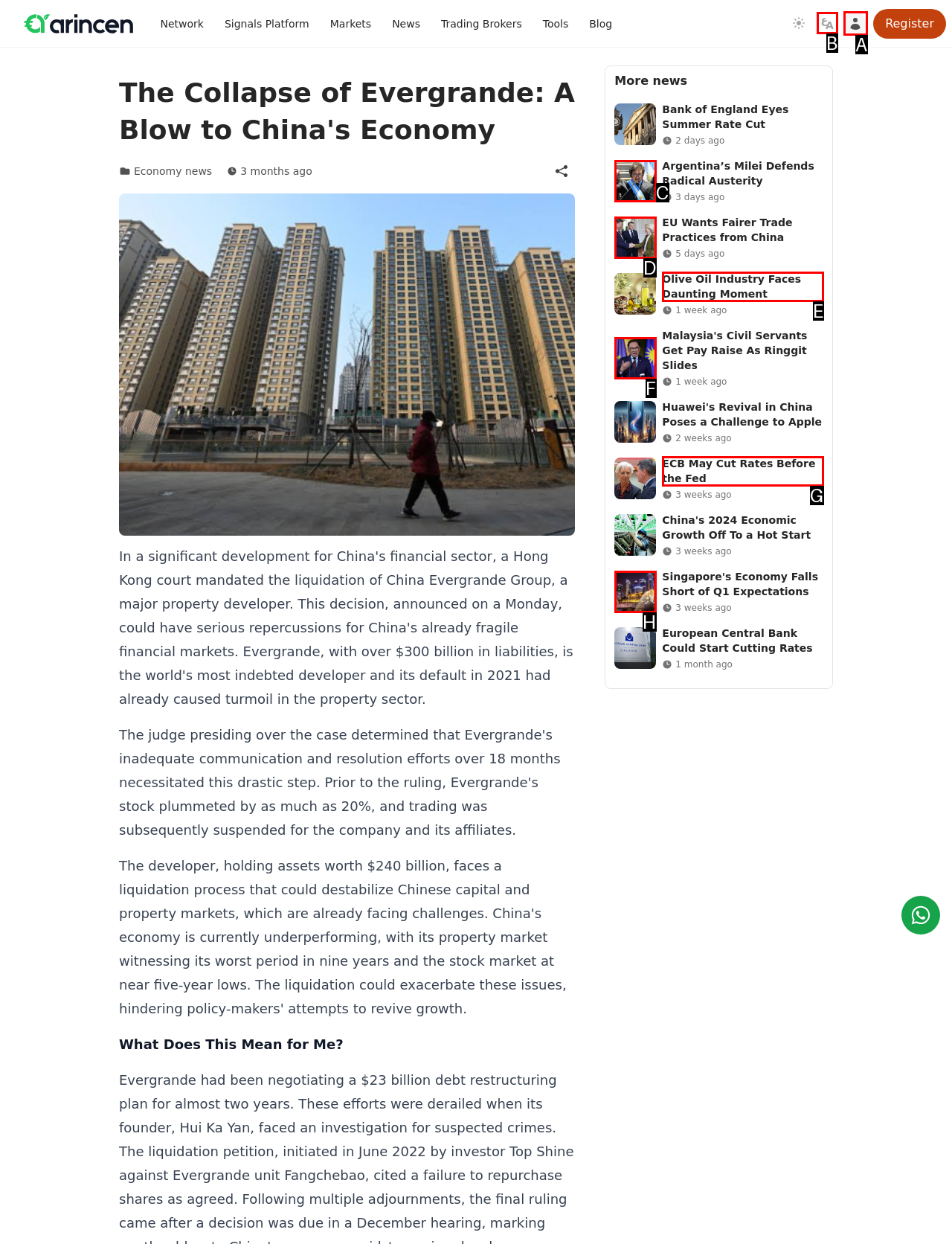Point out the HTML element I should click to achieve the following: Change the language Reply with the letter of the selected element.

B